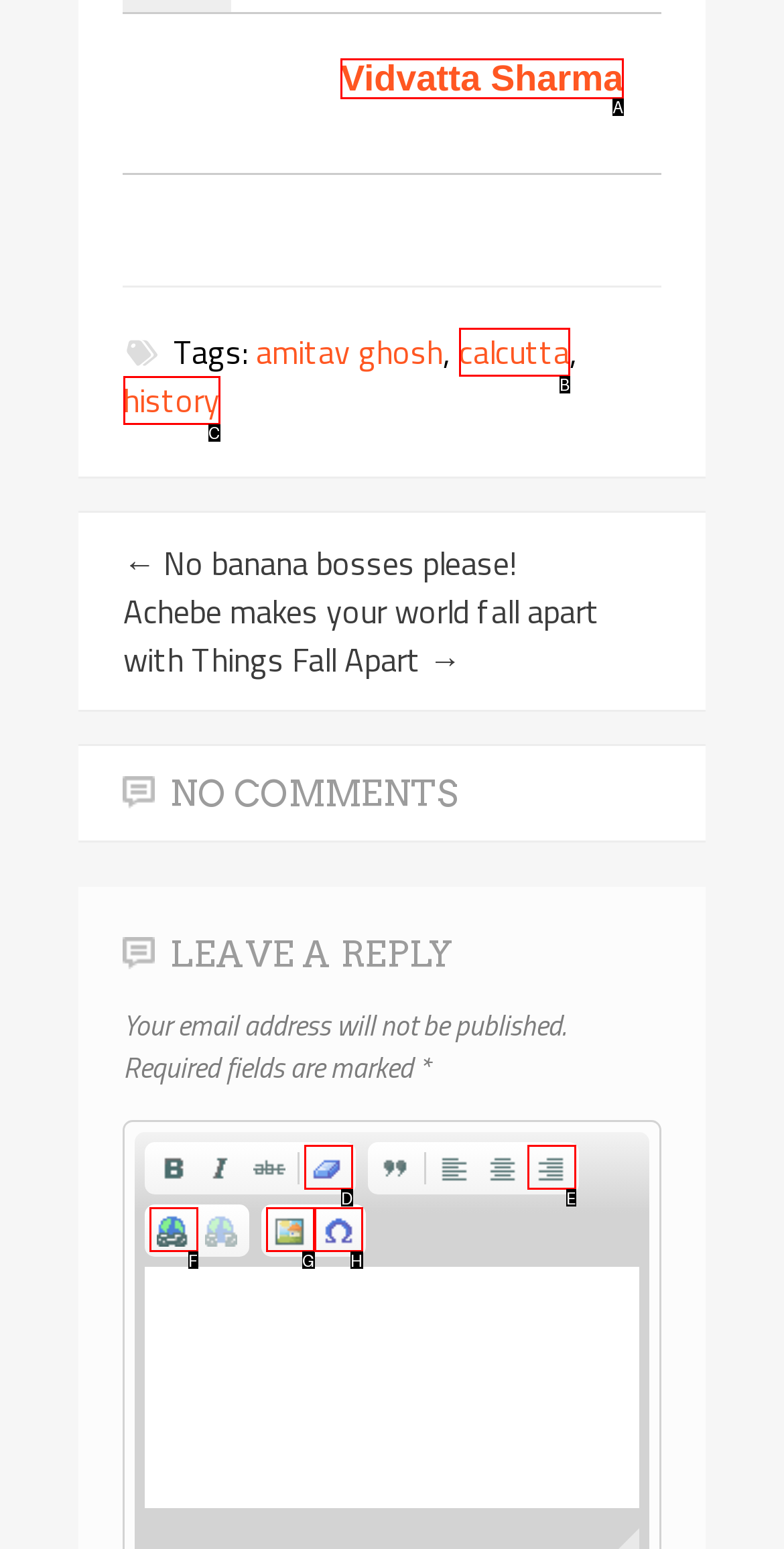Choose the option that best matches the description: Insert Special Character
Indicate the letter of the matching option directly.

H